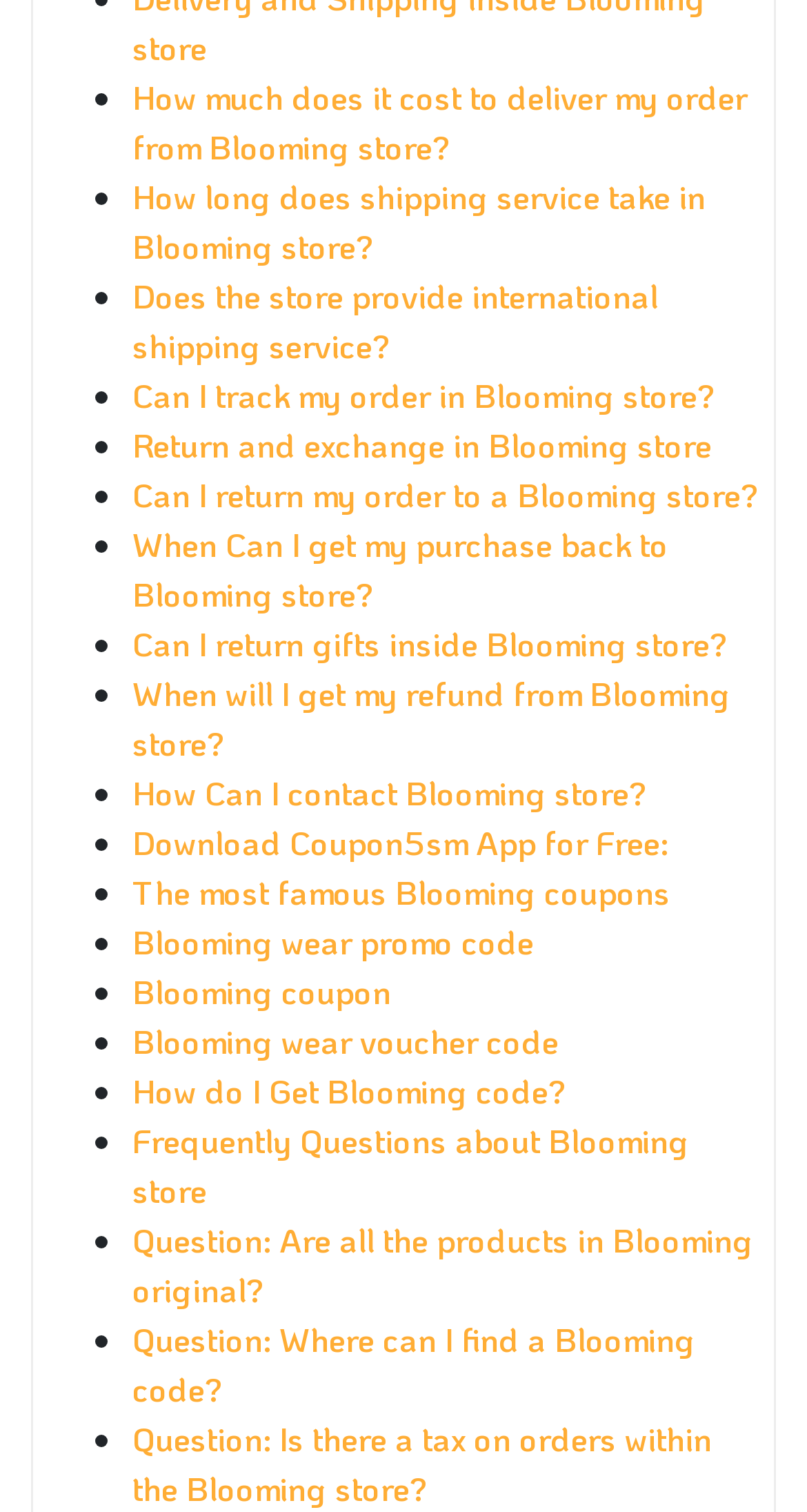Please identify the bounding box coordinates of the element I need to click to follow this instruction: "Find answers to frequently asked questions about Blooming store".

[0.164, 0.74, 0.854, 0.801]